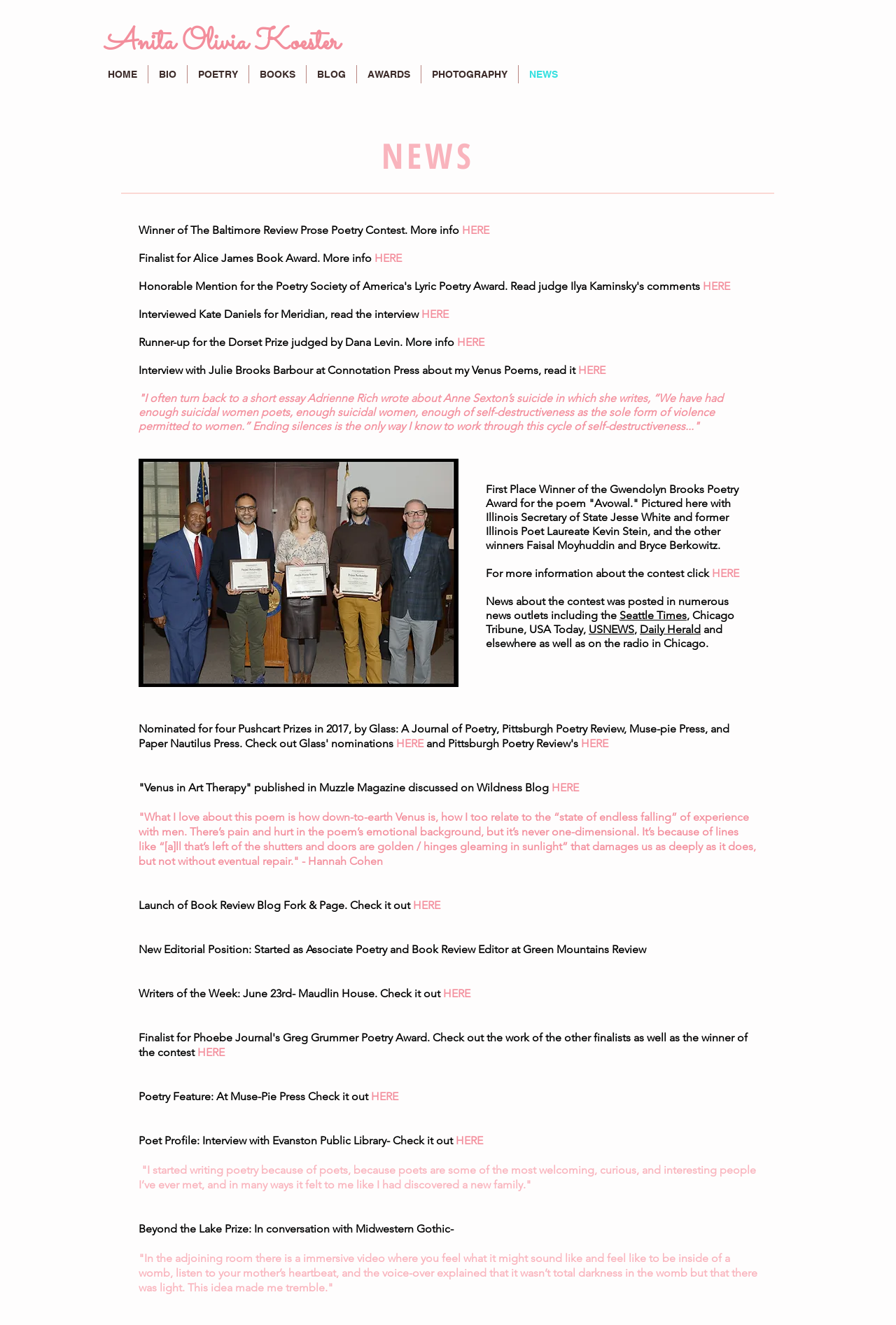Please determine the bounding box coordinates of the clickable area required to carry out the following instruction: "Read NEWS". The coordinates must be four float numbers between 0 and 1, represented as [left, top, right, bottom].

[0.426, 0.099, 0.618, 0.135]